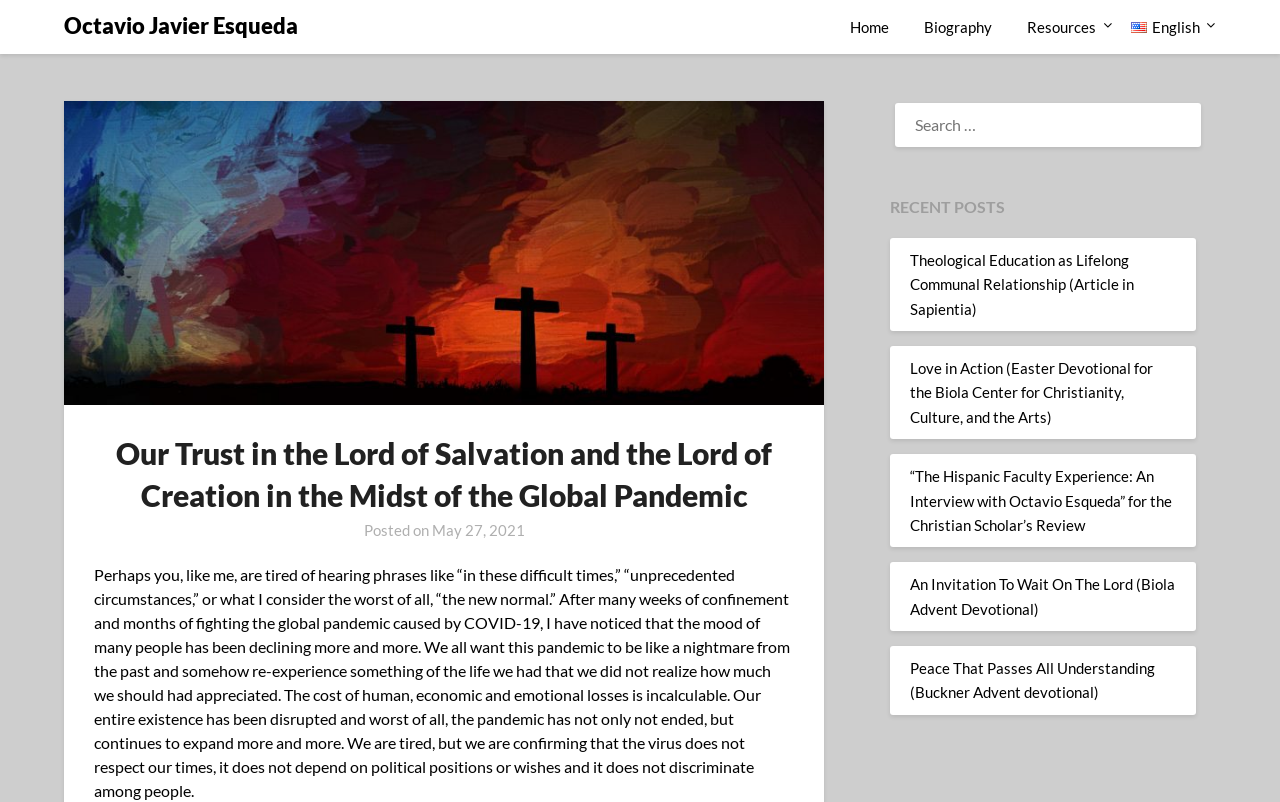Determine the bounding box coordinates for the HTML element described here: "Octavio Javier Esqueda".

[0.05, 0.01, 0.233, 0.055]